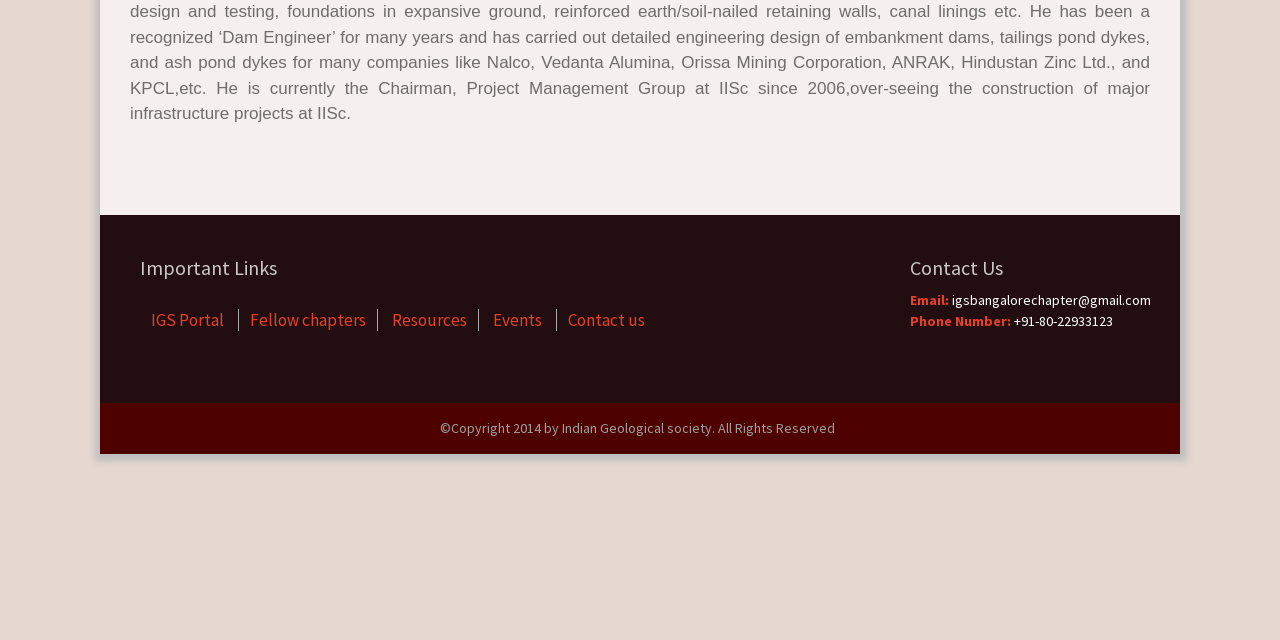Determine the bounding box coordinates for the UI element matching this description: "southernlosscontrolservices@gmail.com".

None